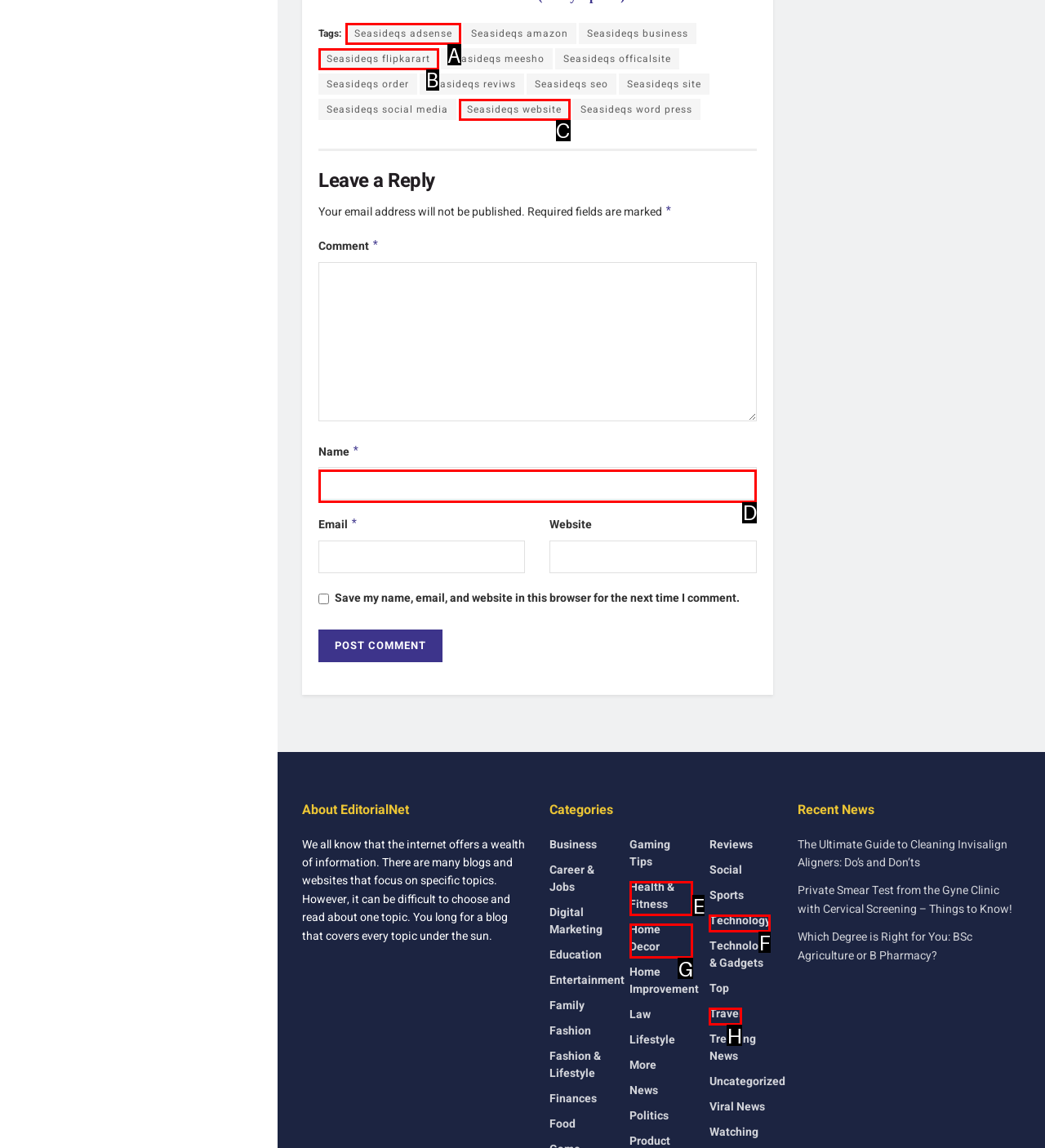Find the correct option to complete this instruction: Click on the 'Seasideqs adsense' link. Reply with the corresponding letter.

A